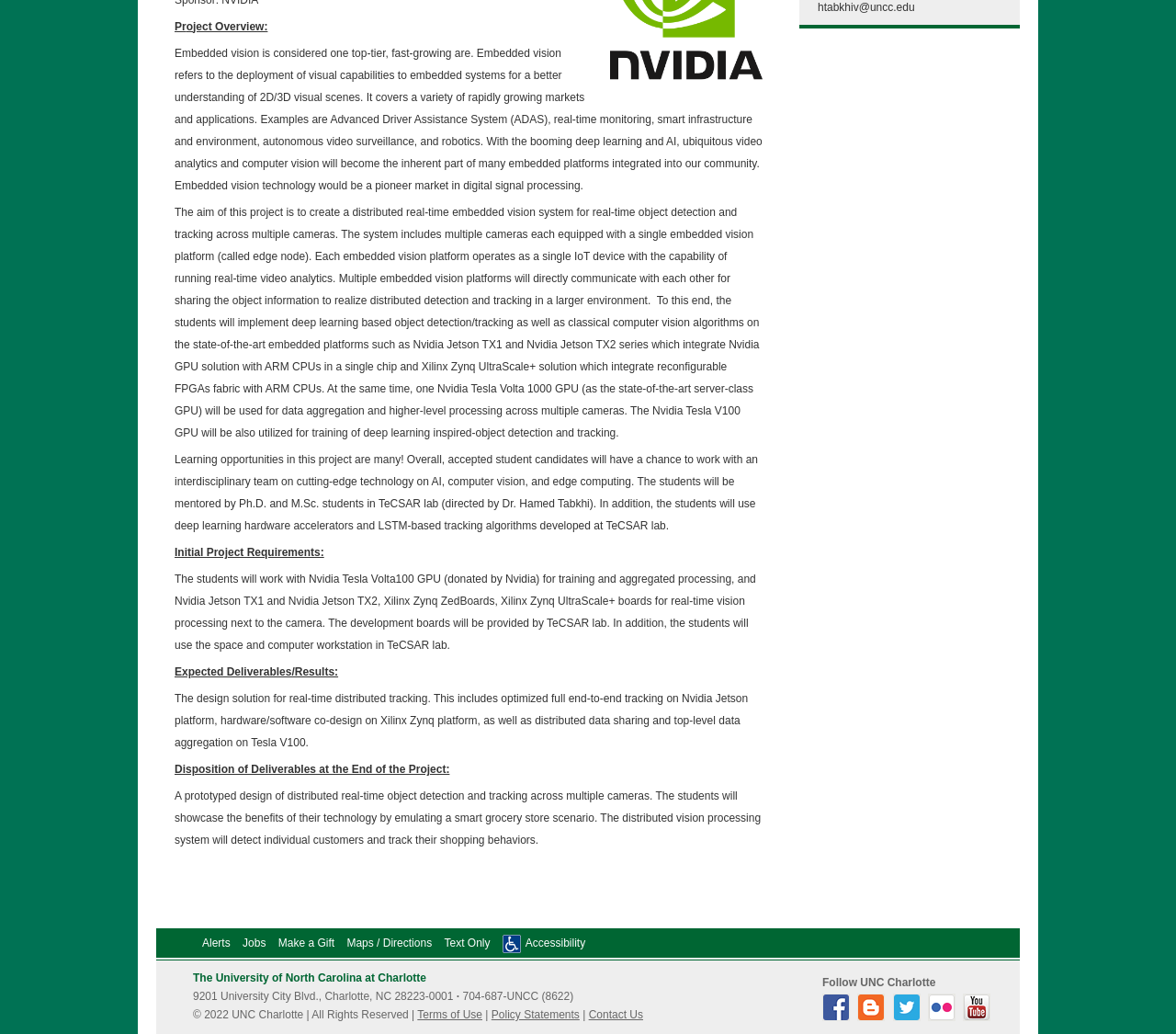Find the coordinates for the bounding box of the element with this description: "Maps / Directions".

[0.295, 0.906, 0.367, 0.918]